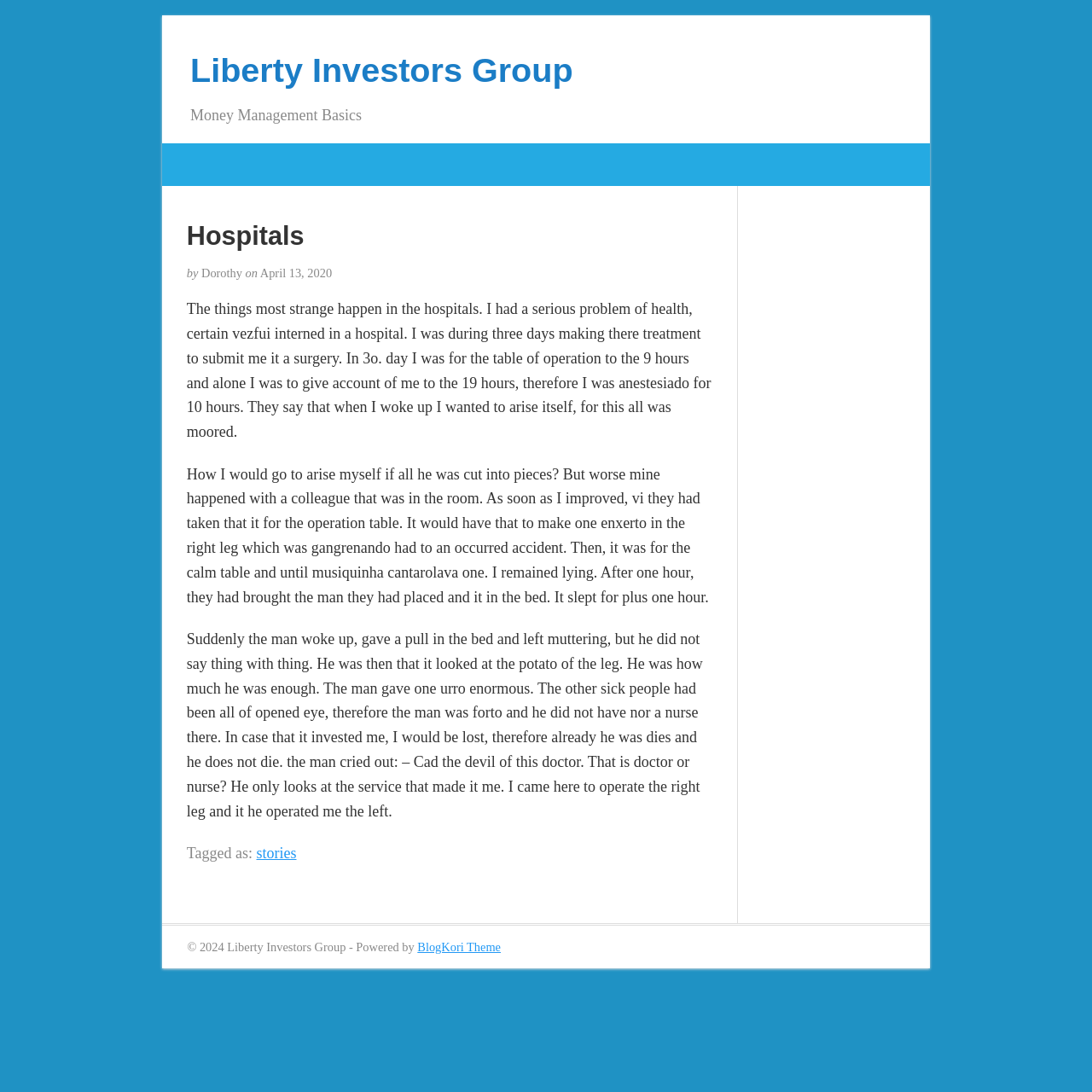Please extract the primary headline from the webpage.

Liberty Investors Group